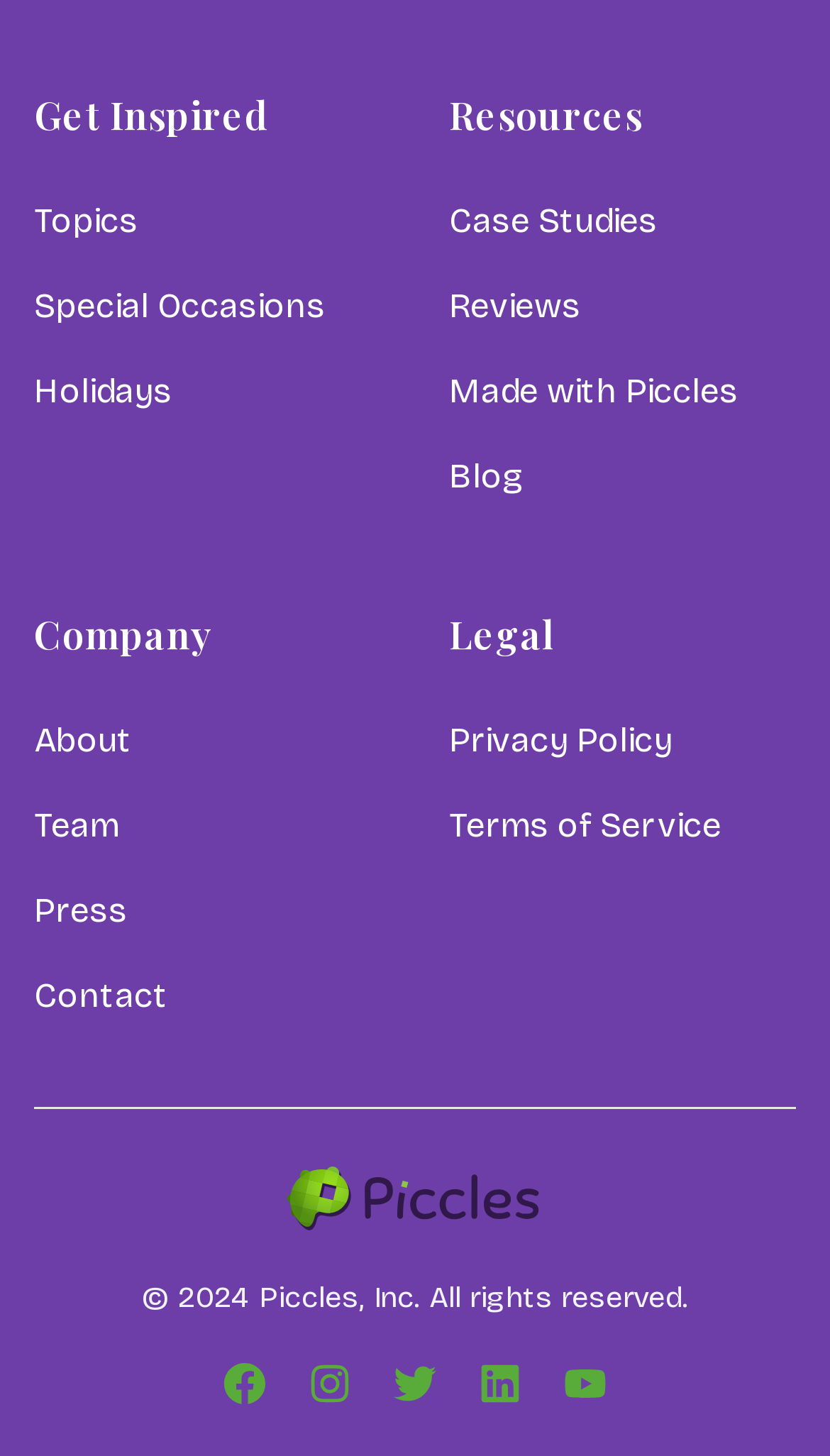Determine the bounding box coordinates for the UI element described. Format the coordinates as (top-left x, top-left y, bottom-right x, bottom-right y) and ensure all values are between 0 and 1. Element description: Contact

[0.041, 0.67, 0.203, 0.698]